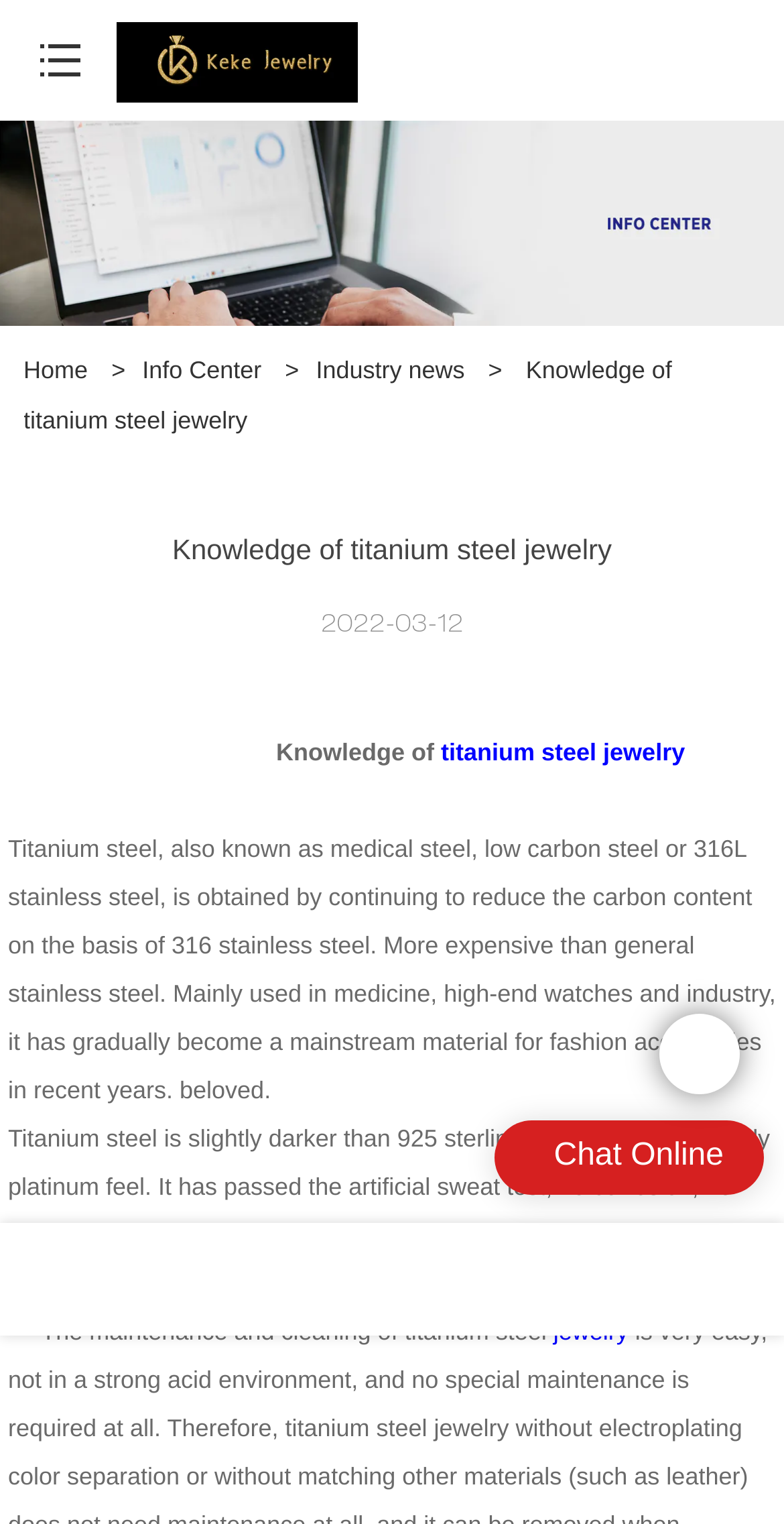What is the characteristic of titanium steel?
Answer the question with just one word or phrase using the image.

No corrosion, no discoloration, no fading, and no allergic reaction